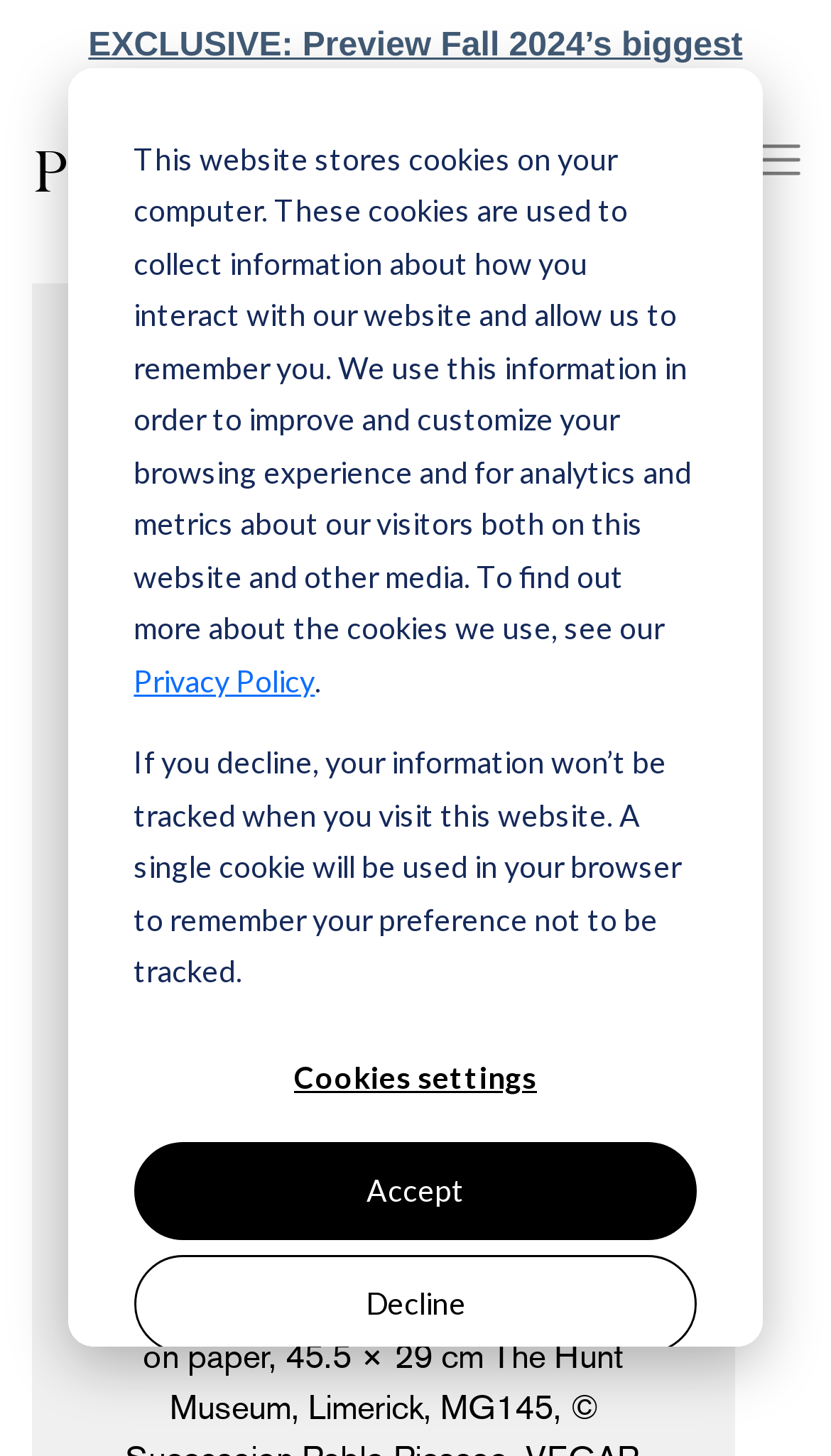What is the name of the website?
Can you give a detailed and elaborate answer to the question?

I determined the answer by looking at the link and image elements with the text 'PHAIDON' at the top of the webpage, which is likely the website's logo and name.